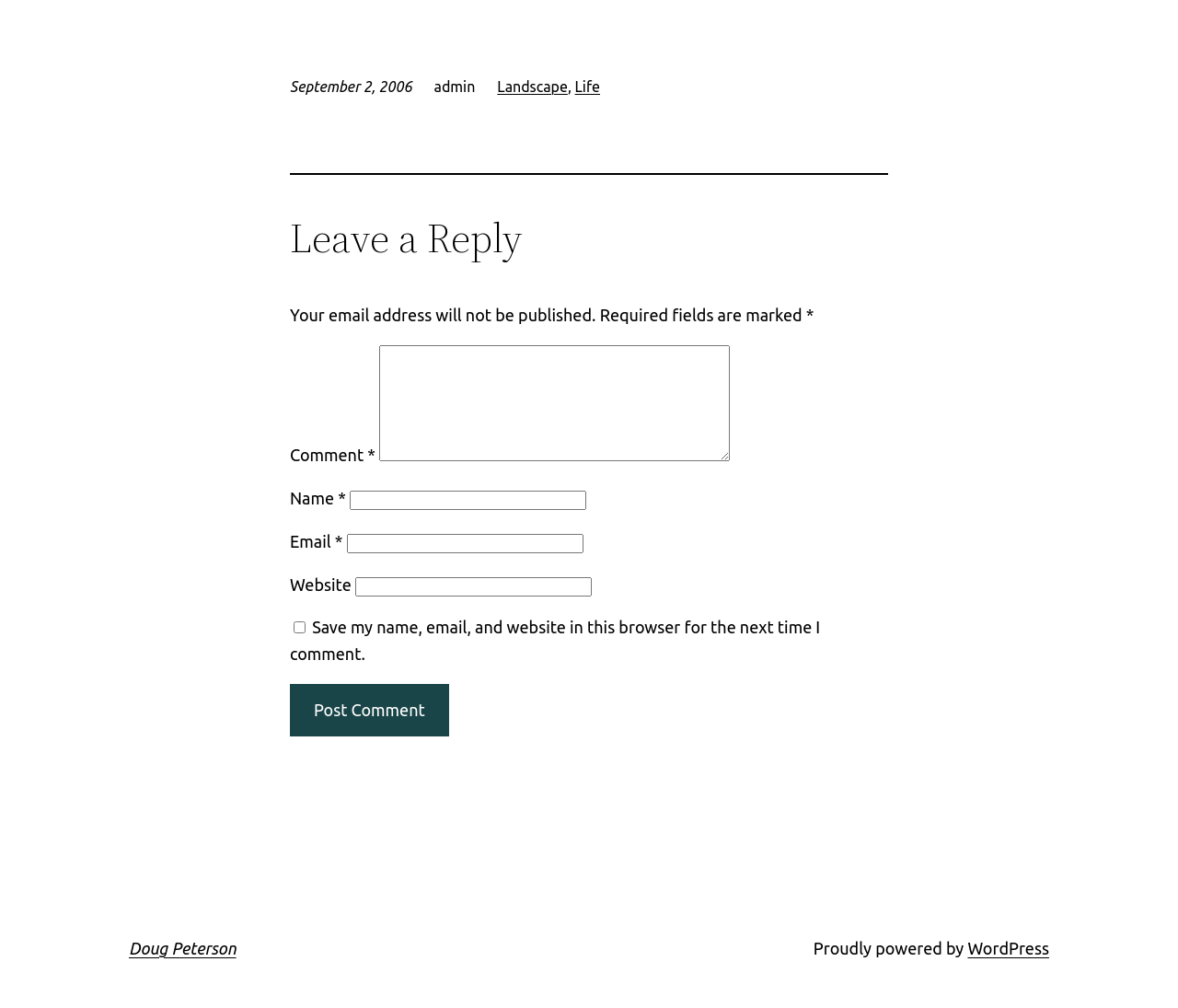Answer the question using only one word or a concise phrase: What is the purpose of the checkbox?

To save user information